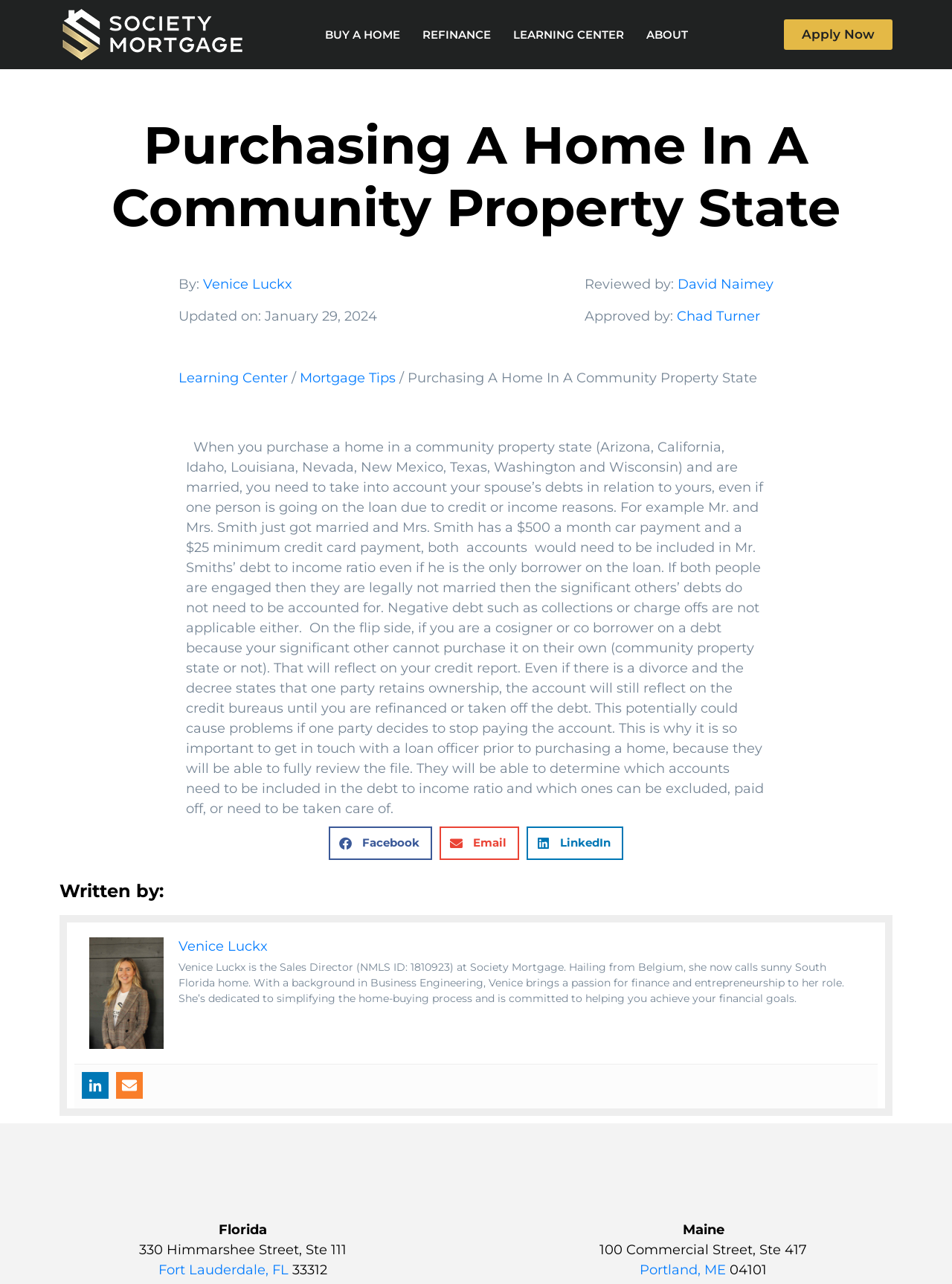Determine the bounding box coordinates for the region that must be clicked to execute the following instruction: "Click the 'Apply Now' button".

[0.823, 0.015, 0.938, 0.039]